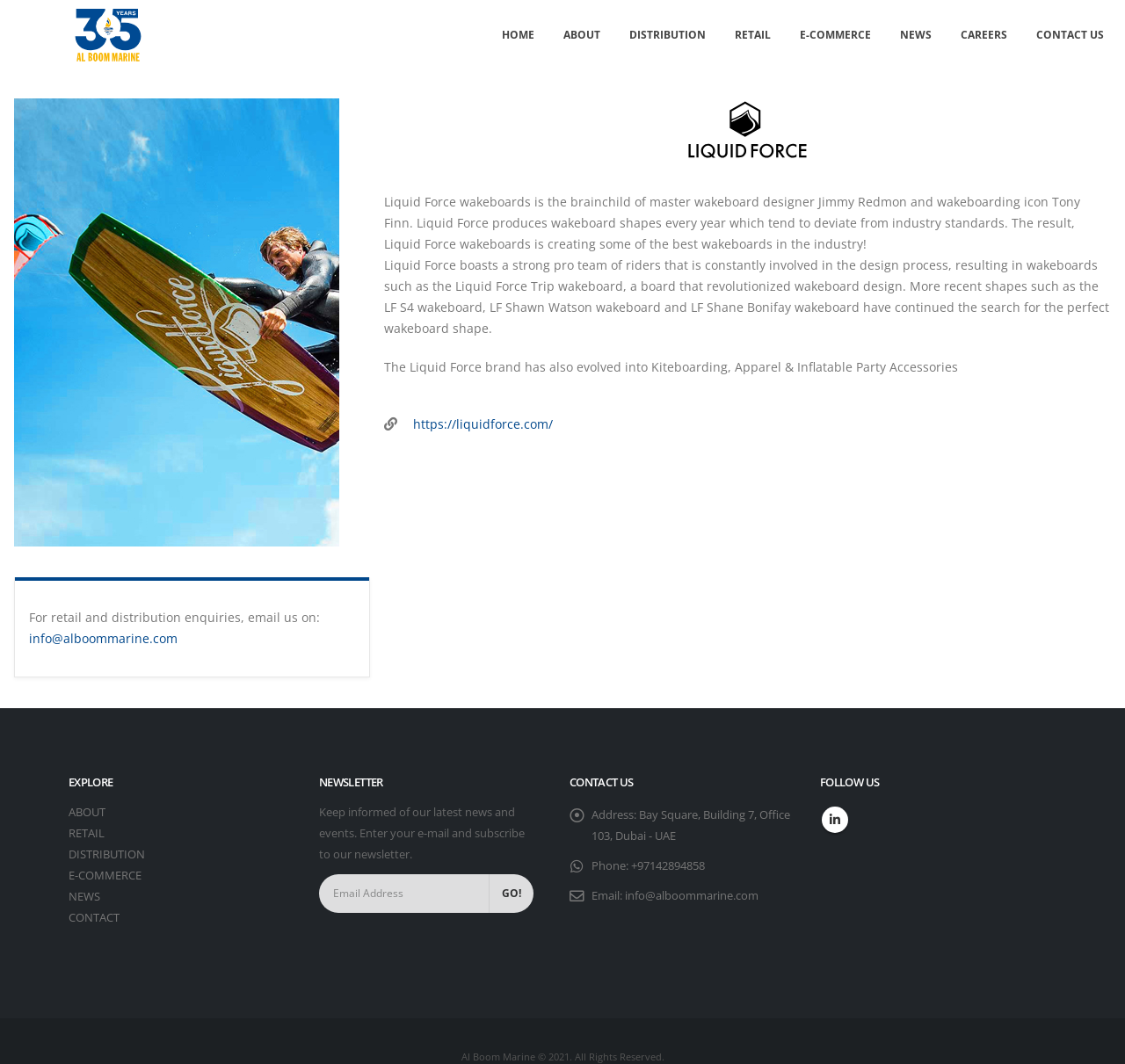Identify the bounding box coordinates of the section to be clicked to complete the task described by the following instruction: "Click on the Liquid Force website link". The coordinates should be four float numbers between 0 and 1, formatted as [left, top, right, bottom].

[0.367, 0.391, 0.492, 0.406]